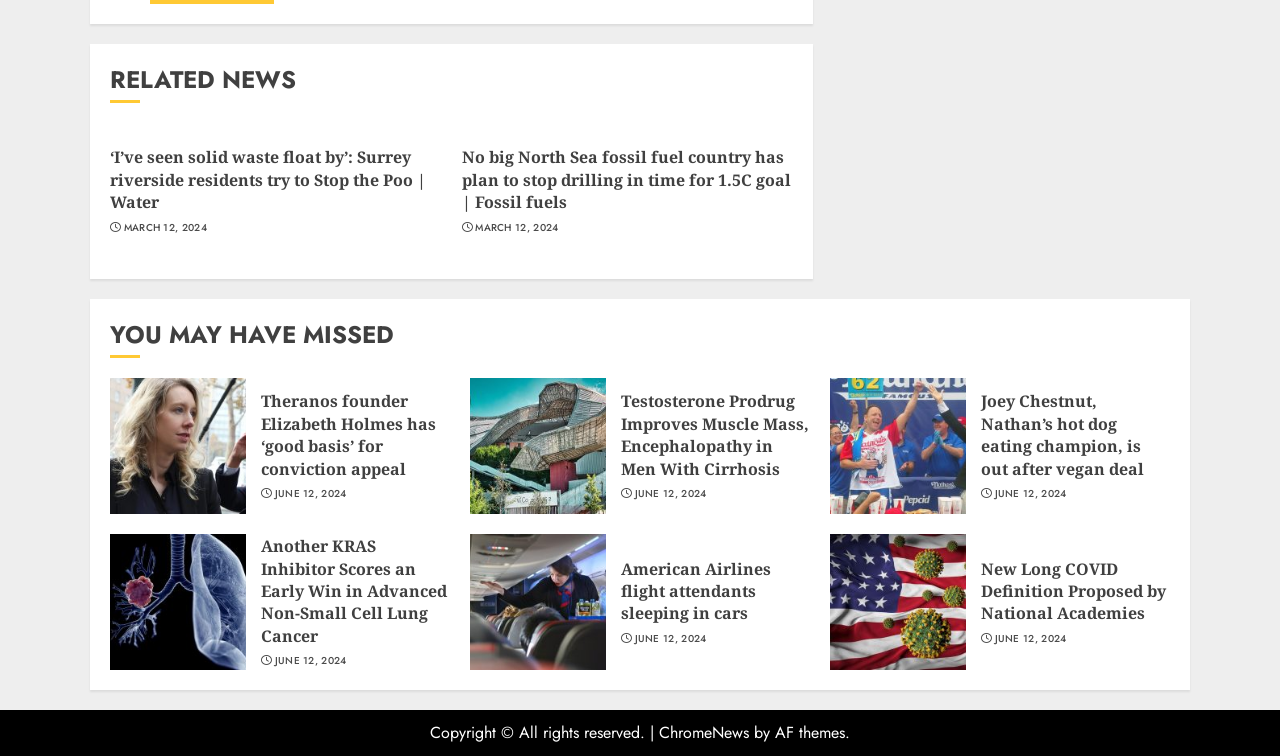Can you provide the bounding box coordinates for the element that should be clicked to implement the instruction: "View 'No big North Sea fossil fuel country has plan to stop drilling in time for 1.5C goal | Fossil fuels'"?

[0.361, 0.194, 0.618, 0.283]